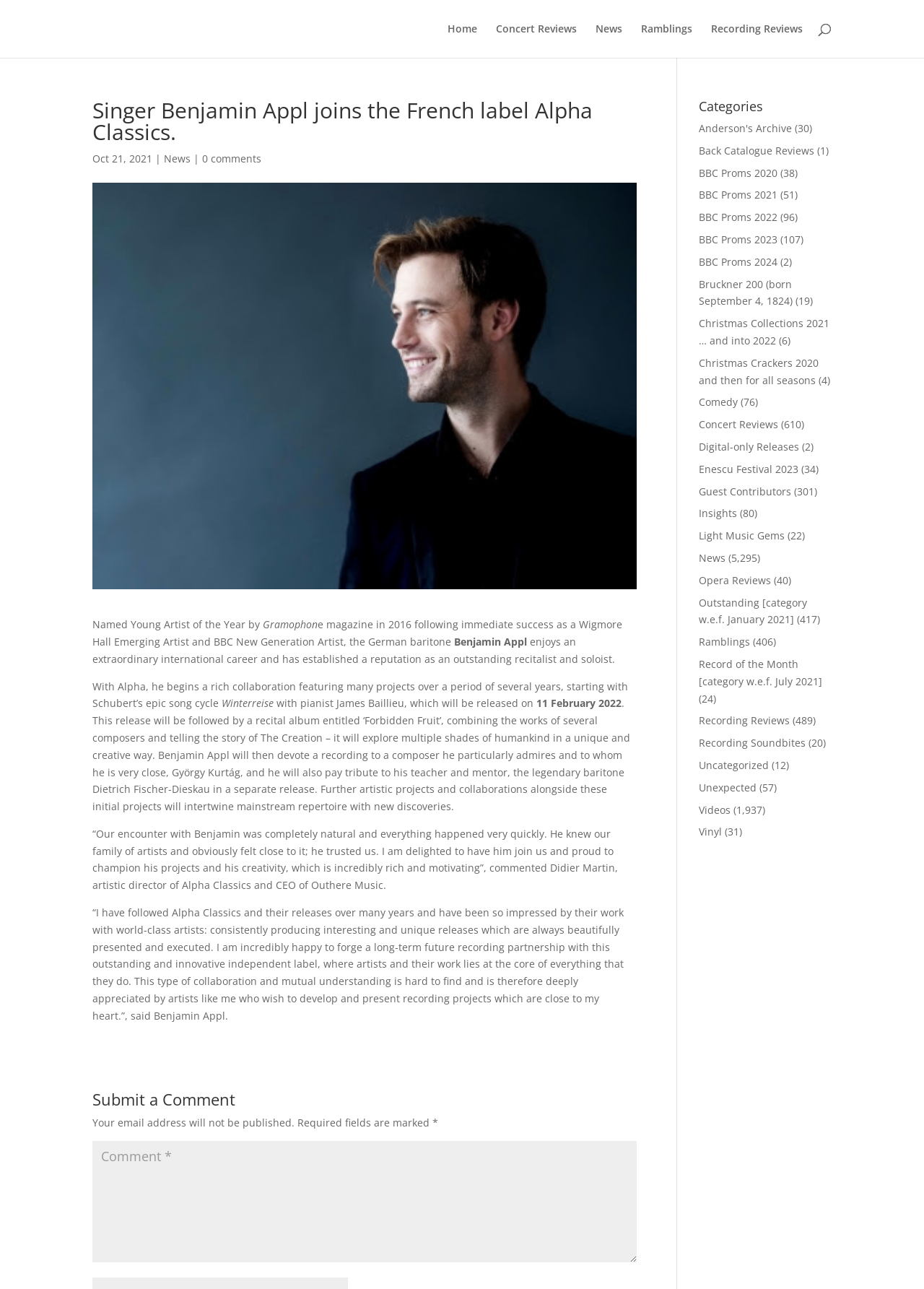Could you provide the bounding box coordinates for the portion of the screen to click to complete this instruction: "Click on the 'Categories' section"?

[0.756, 0.077, 0.9, 0.093]